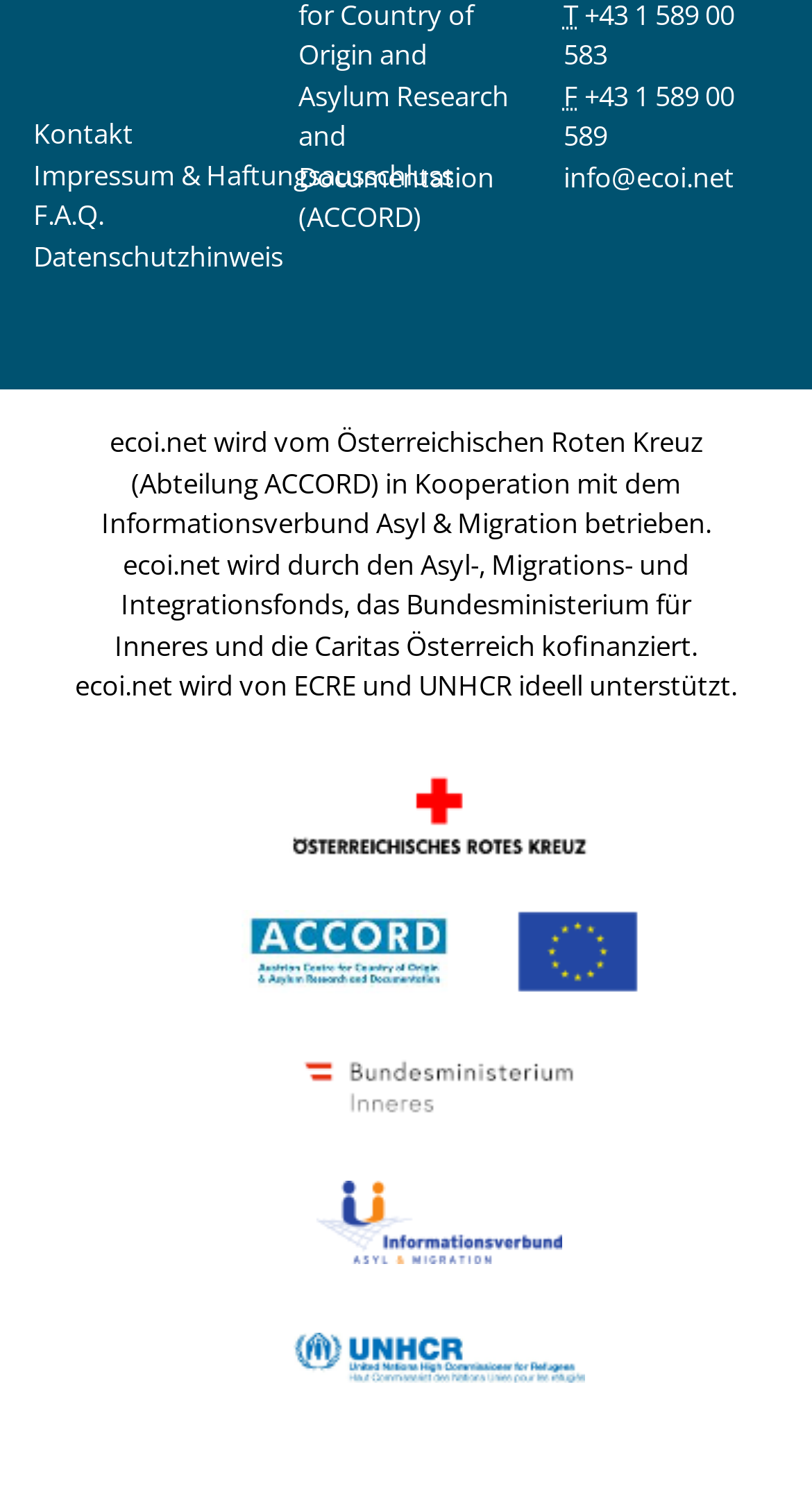Determine the bounding box coordinates of the clickable element to complete this instruction: "check Impressum & Haftungsausschluss". Provide the coordinates in the format of four float numbers between 0 and 1, [left, top, right, bottom].

[0.041, 0.104, 0.559, 0.129]